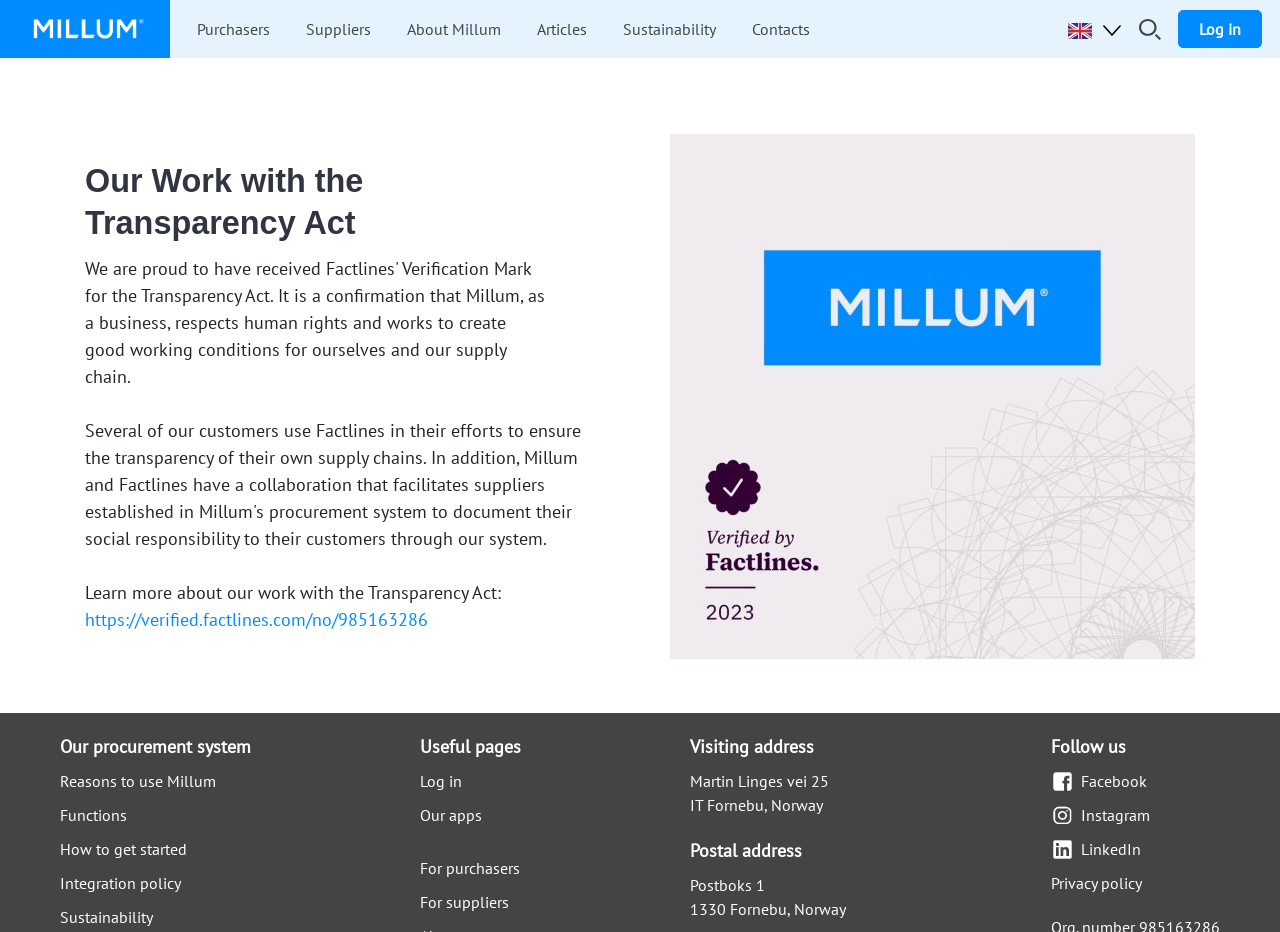Give a one-word or short phrase answer to the question: 
What is the topic of the main content?

Transparency Act